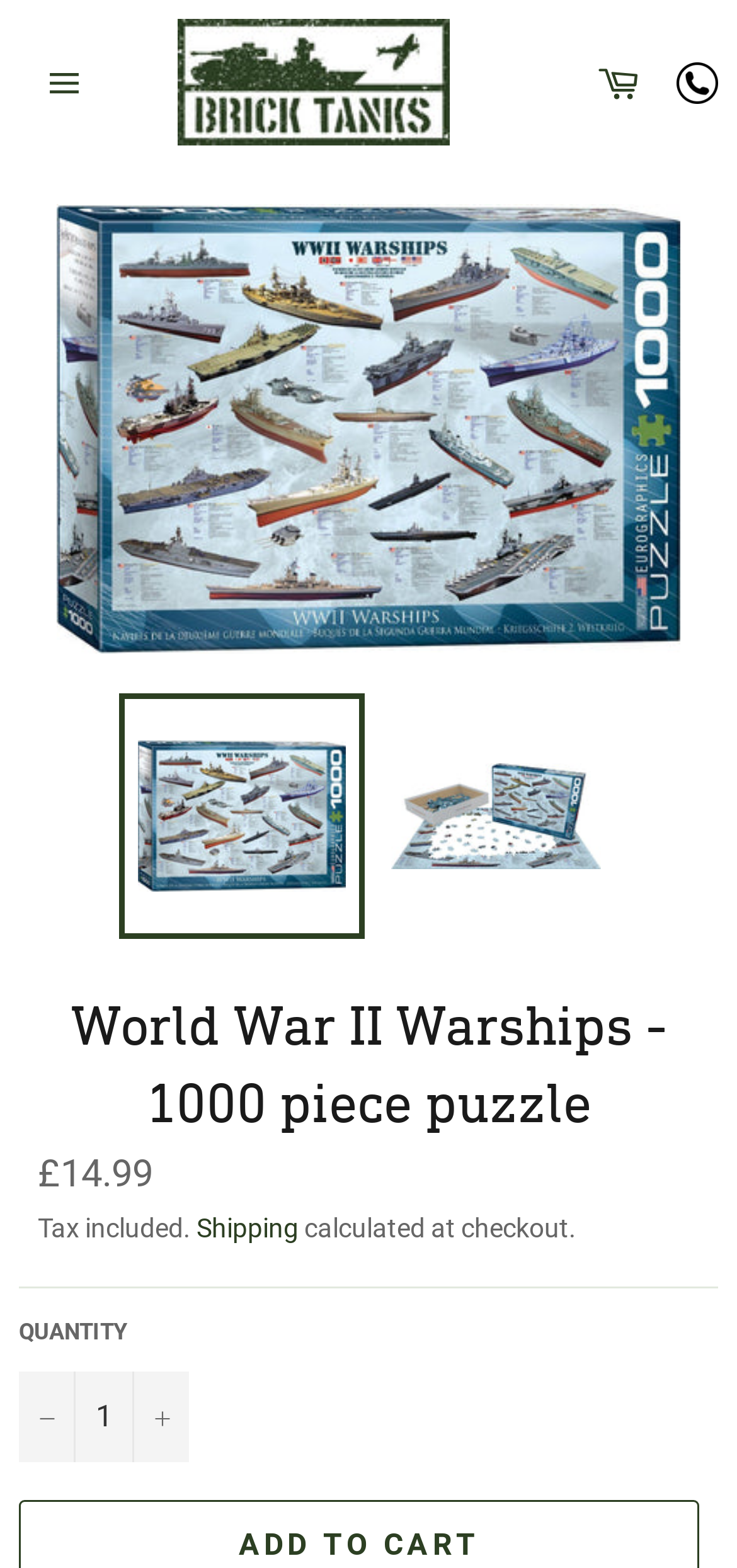Pinpoint the bounding box coordinates of the clickable area necessary to execute the following instruction: "Open cart". The coordinates should be given as four float numbers between 0 and 1, namely [left, top, right, bottom].

[0.785, 0.027, 0.892, 0.078]